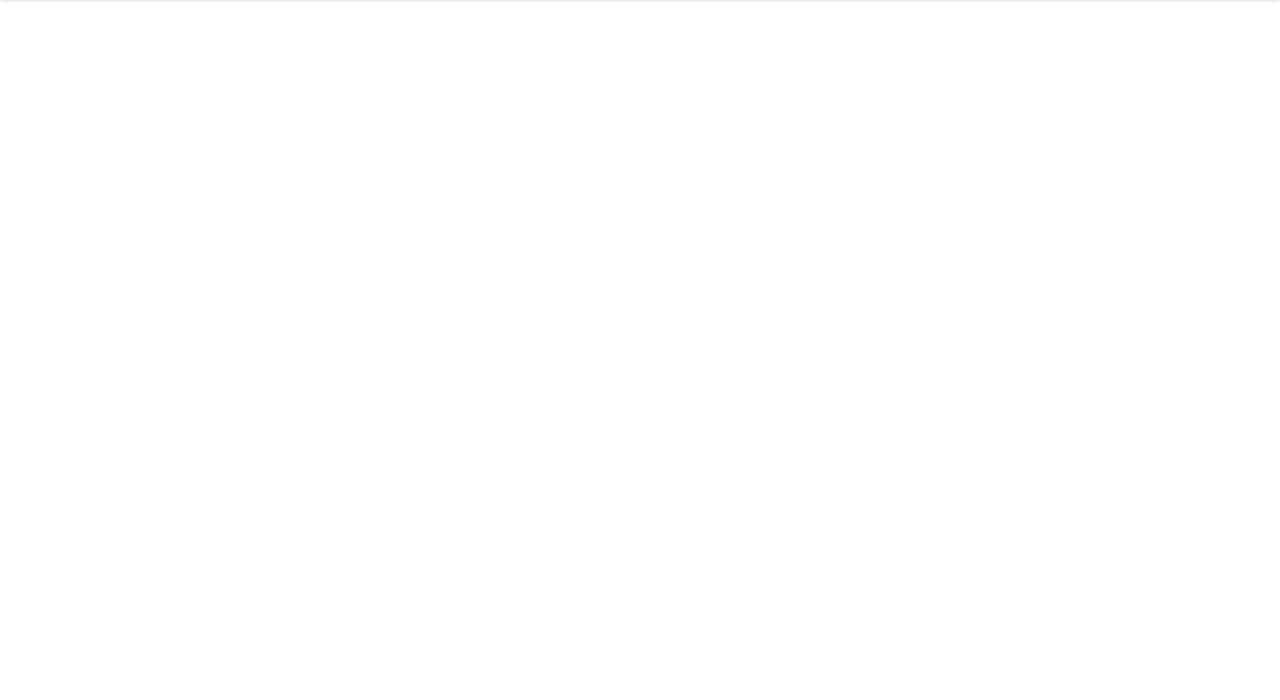Find and specify the bounding box coordinates that correspond to the clickable region for the instruction: "View Privacy Policy".

[0.116, 0.835, 0.182, 0.862]